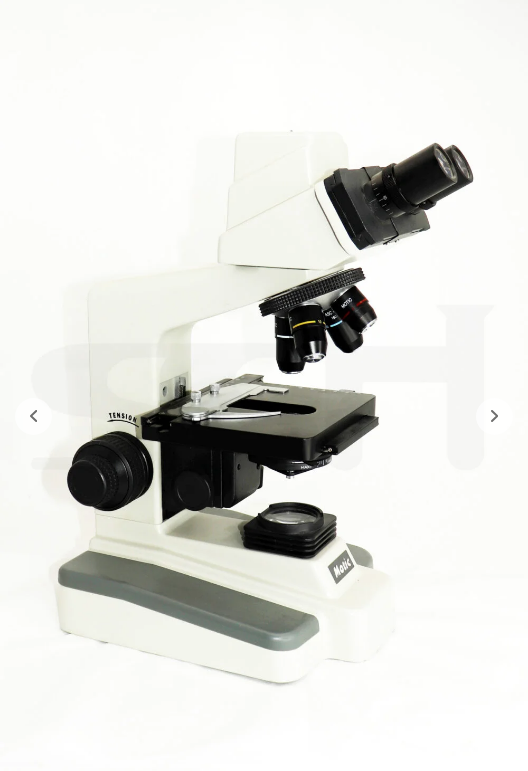What is the primary purpose of the microscope's movable stage? Refer to the image and provide a one-word or short phrase answer.

Precise positioning of samples